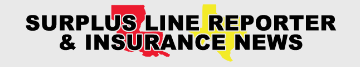Illustrate the image with a detailed caption.

The image features a bold and eye-catching banner titled "SURPLUS LINE REPORTER & INSURANCE NEWS." The text is prominently displayed in a striking black font, emphasizing the importance of the content. Additionally, the letters "S" and "L" in "SURPLUS LINE" are outlined in red, while the letter "R" in "REPORTER" is filled with a bright yellow color. Behind the text, the state outlines of Louisiana and Texas provide a colorful backdrop, reinforcing the focus on regional insurance news relevant to these areas. This banner serves as a compelling introduction to the newsletter's coverage of surplus line reporting and insurance updates.